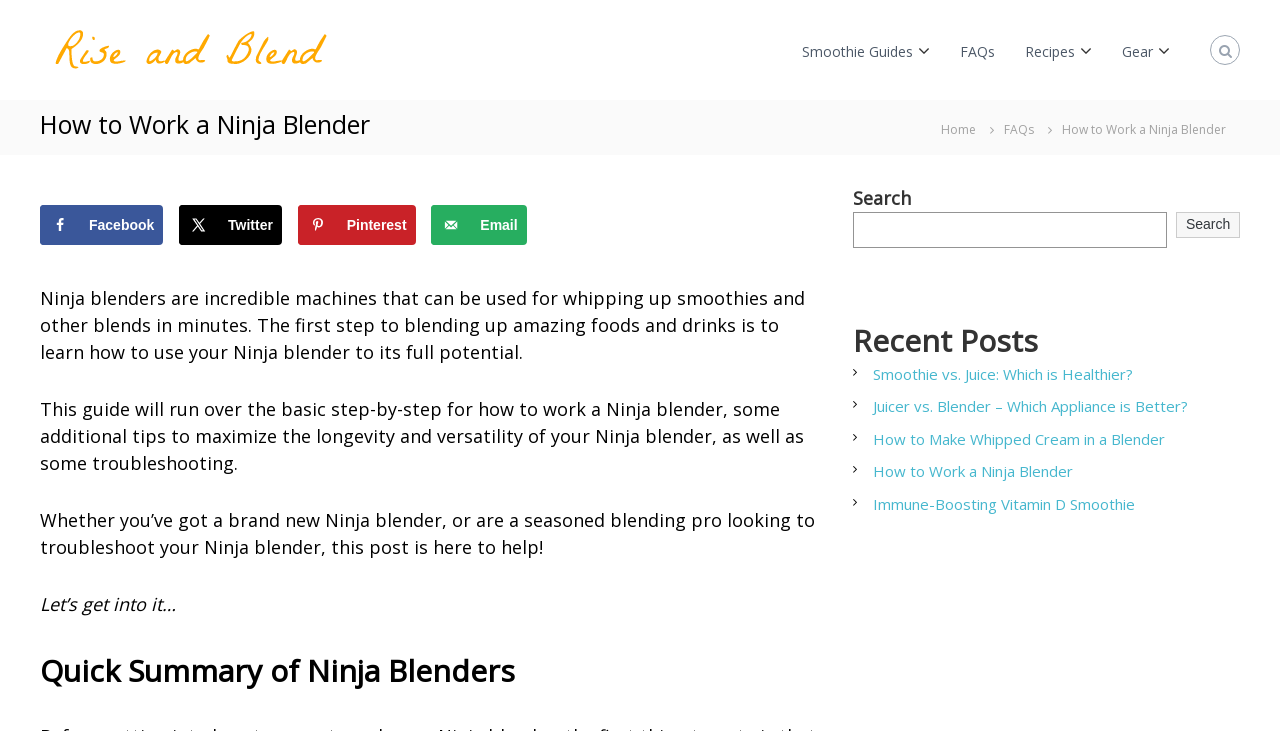Please identify the bounding box coordinates of the element that needs to be clicked to execute the following command: "Click on the logo". Provide the bounding box using four float numbers between 0 and 1, formatted as [left, top, right, bottom].

[0.031, 0.049, 0.266, 0.082]